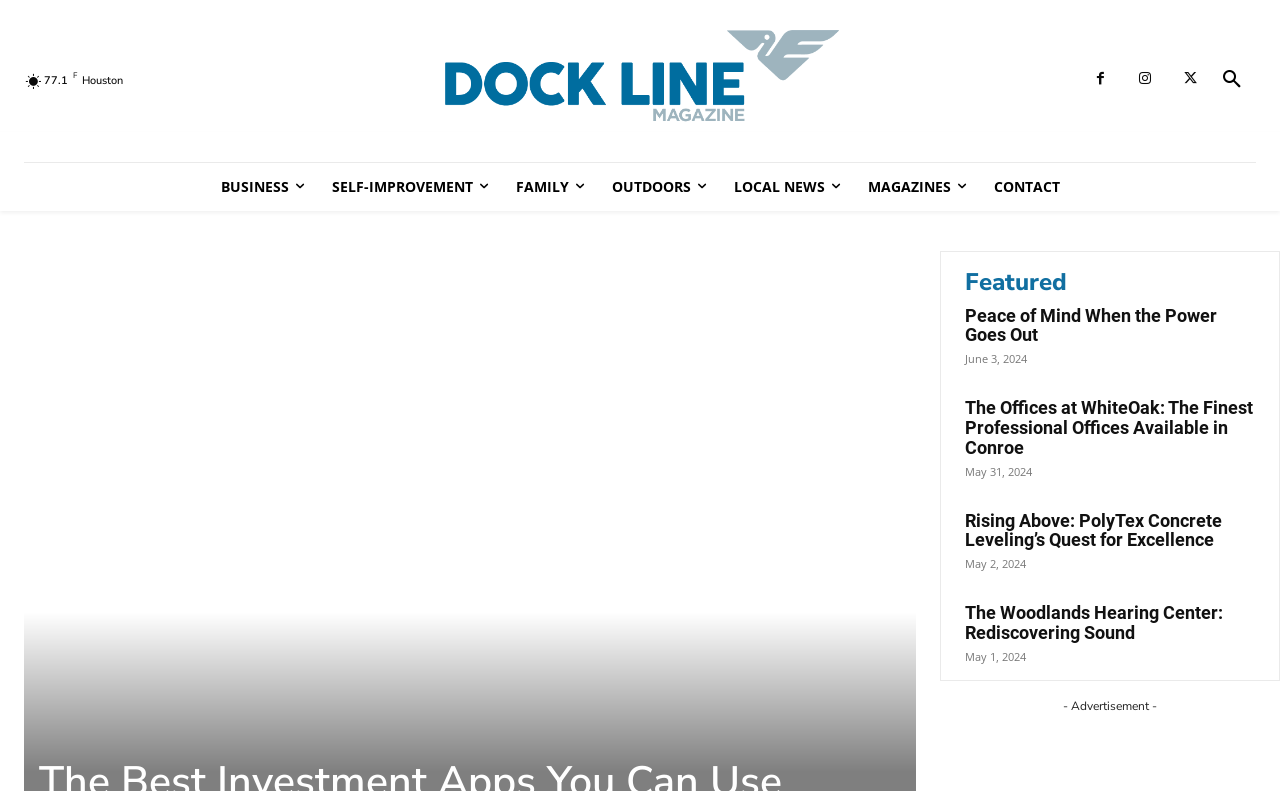What is the title of the first featured article?
Refer to the image and give a detailed response to the question.

The first featured article is listed under the 'Featured' heading, and its title is 'Peace of Mind When the Power Goes Out'. This title is likely a link to the full article.